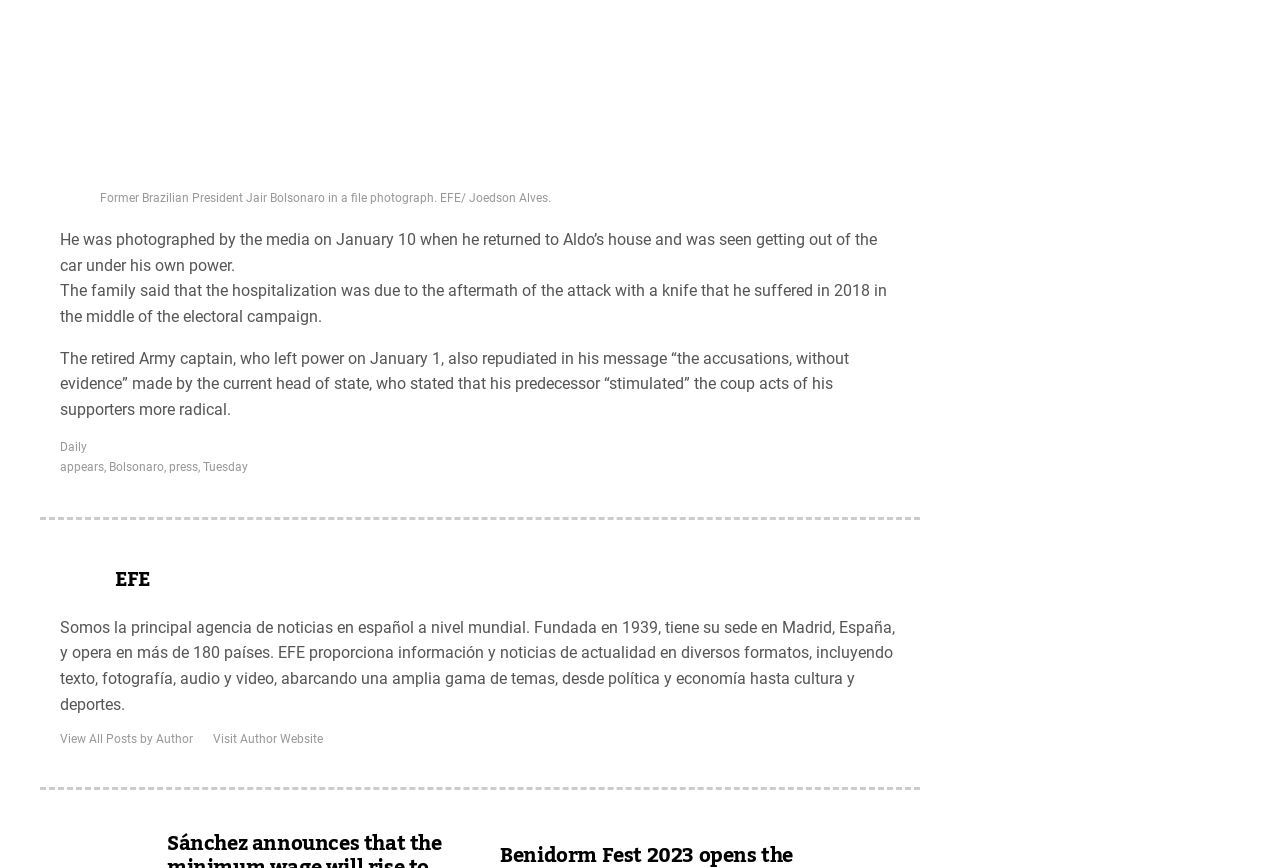What is the name of the news agency?
Please provide a single word or phrase in response based on the screenshot.

EFE